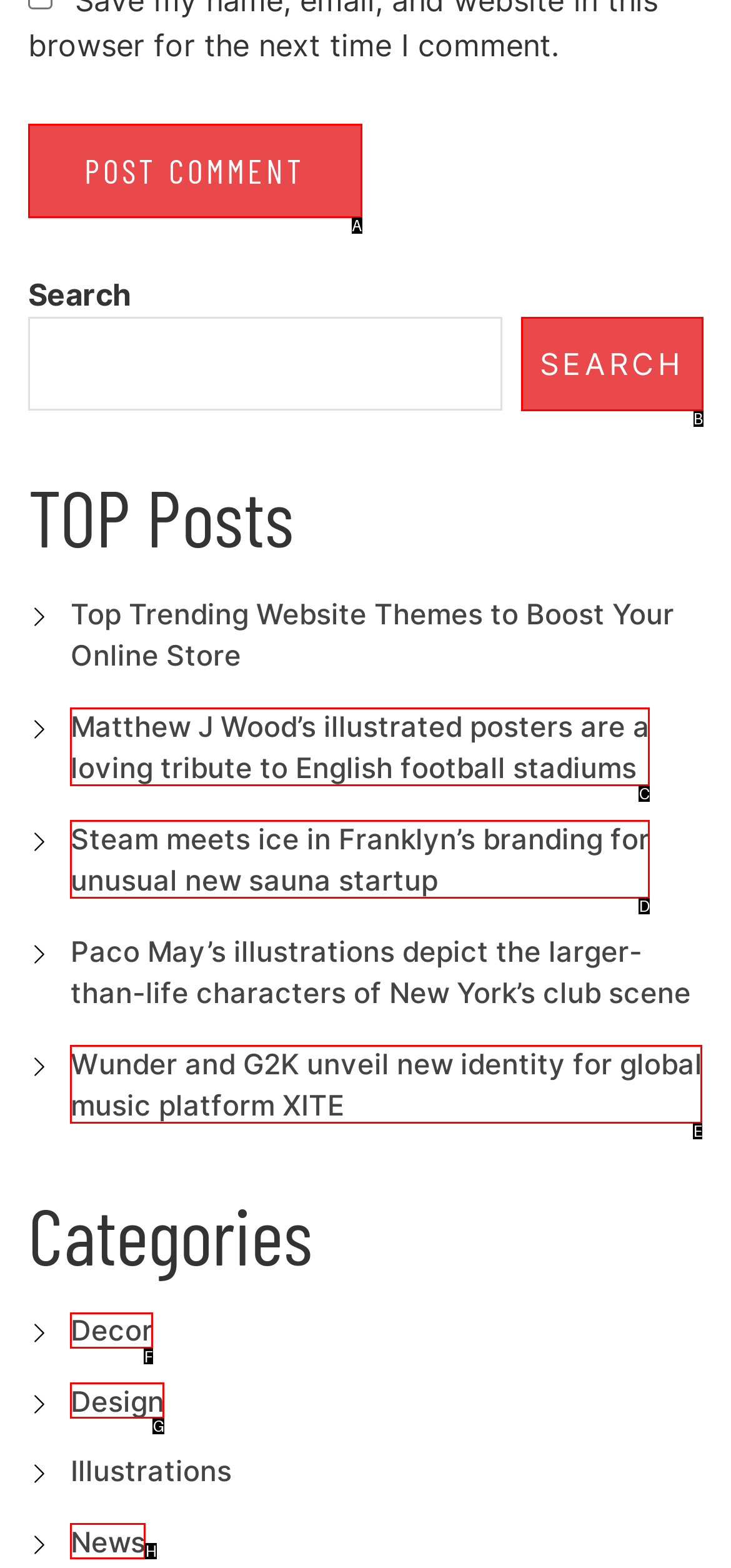To complete the task: View the Decor category, select the appropriate UI element to click. Respond with the letter of the correct option from the given choices.

F